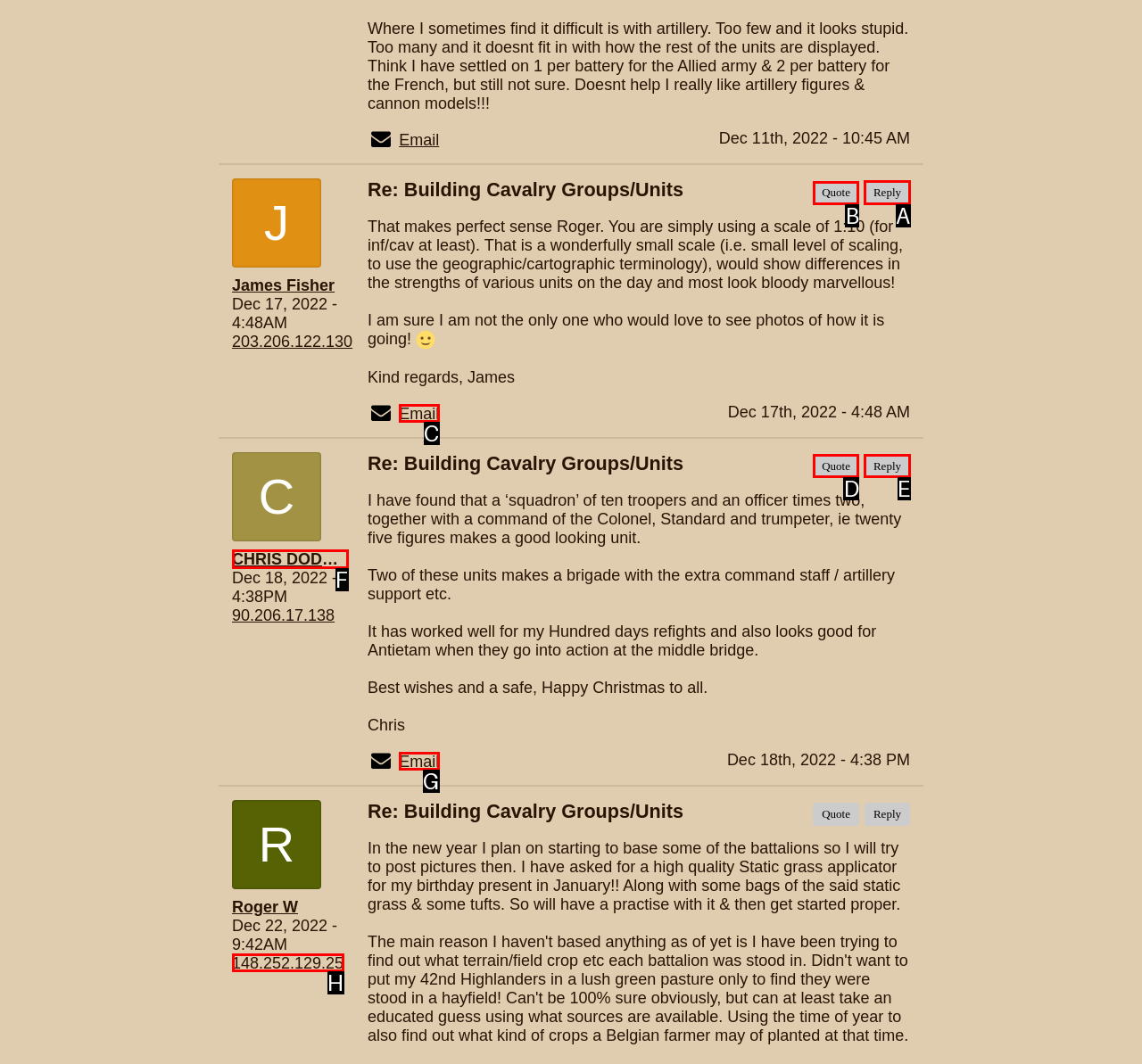Identify the letter of the UI element you should interact with to perform the task: Click the 'Reply' button
Reply with the appropriate letter of the option.

A